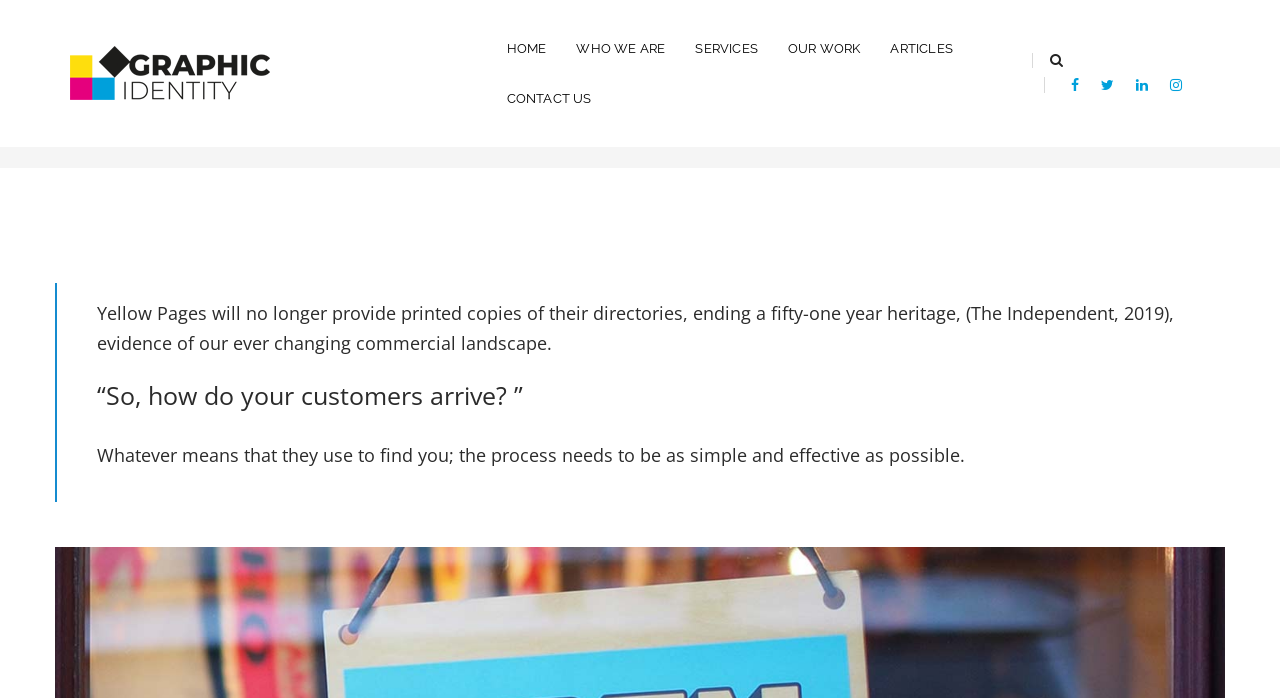Refer to the screenshot and answer the following question in detail:
What is the author of the article?

The author of the article is located below the main heading, and it is 'Becky Sowray'.